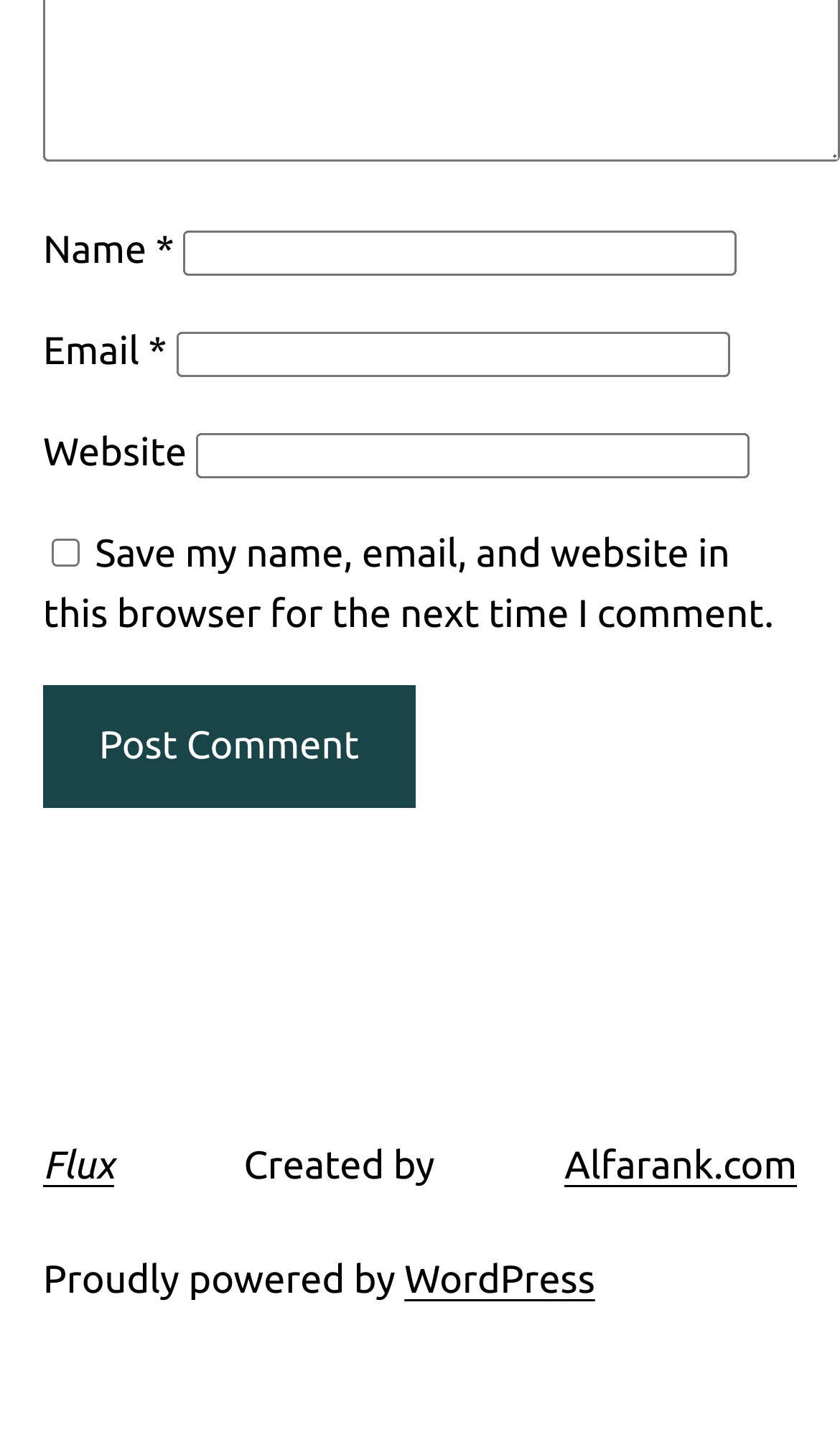Respond to the question below with a concise word or phrase:
What is the link at the top-right corner of the webpage?

Flux